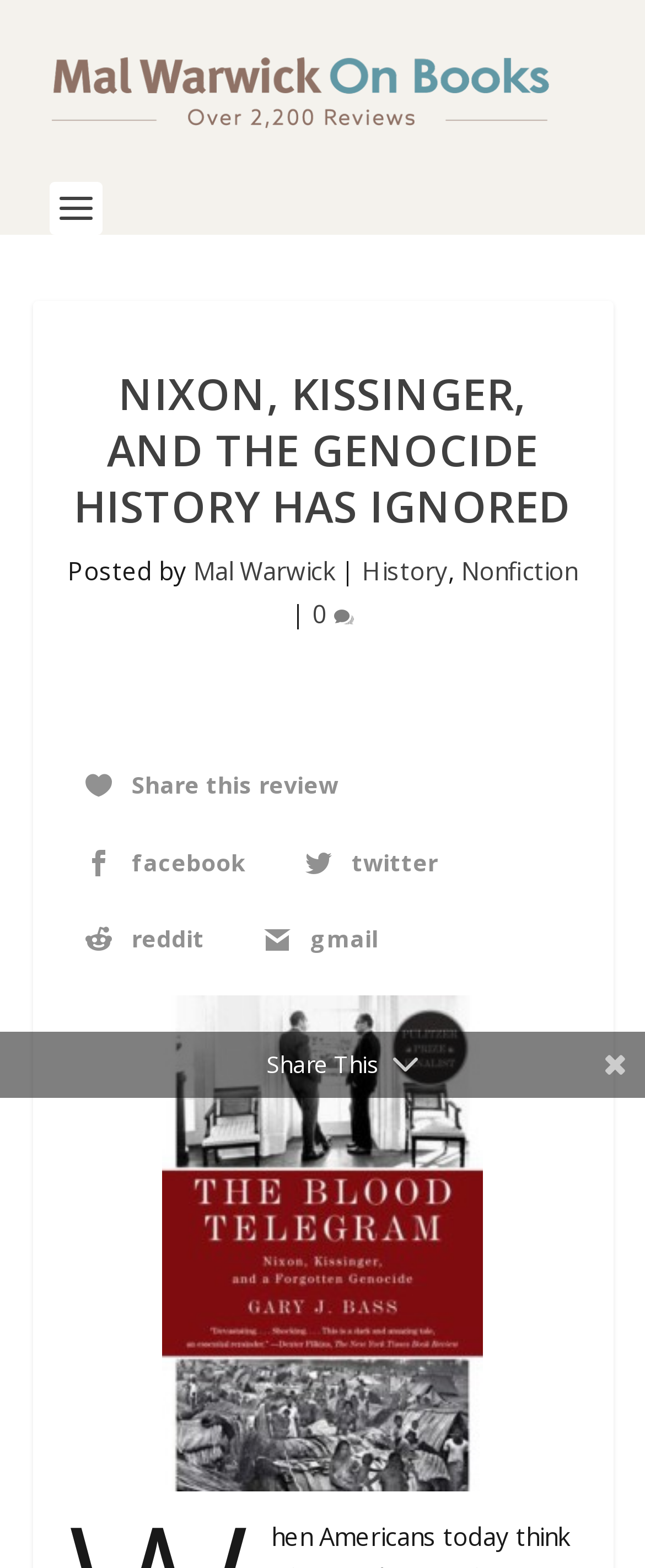How many comments are there?
Refer to the image and offer an in-depth and detailed answer to the question.

The comment count is 0, as indicated by the generic element 'comment count' with the text '0 '.